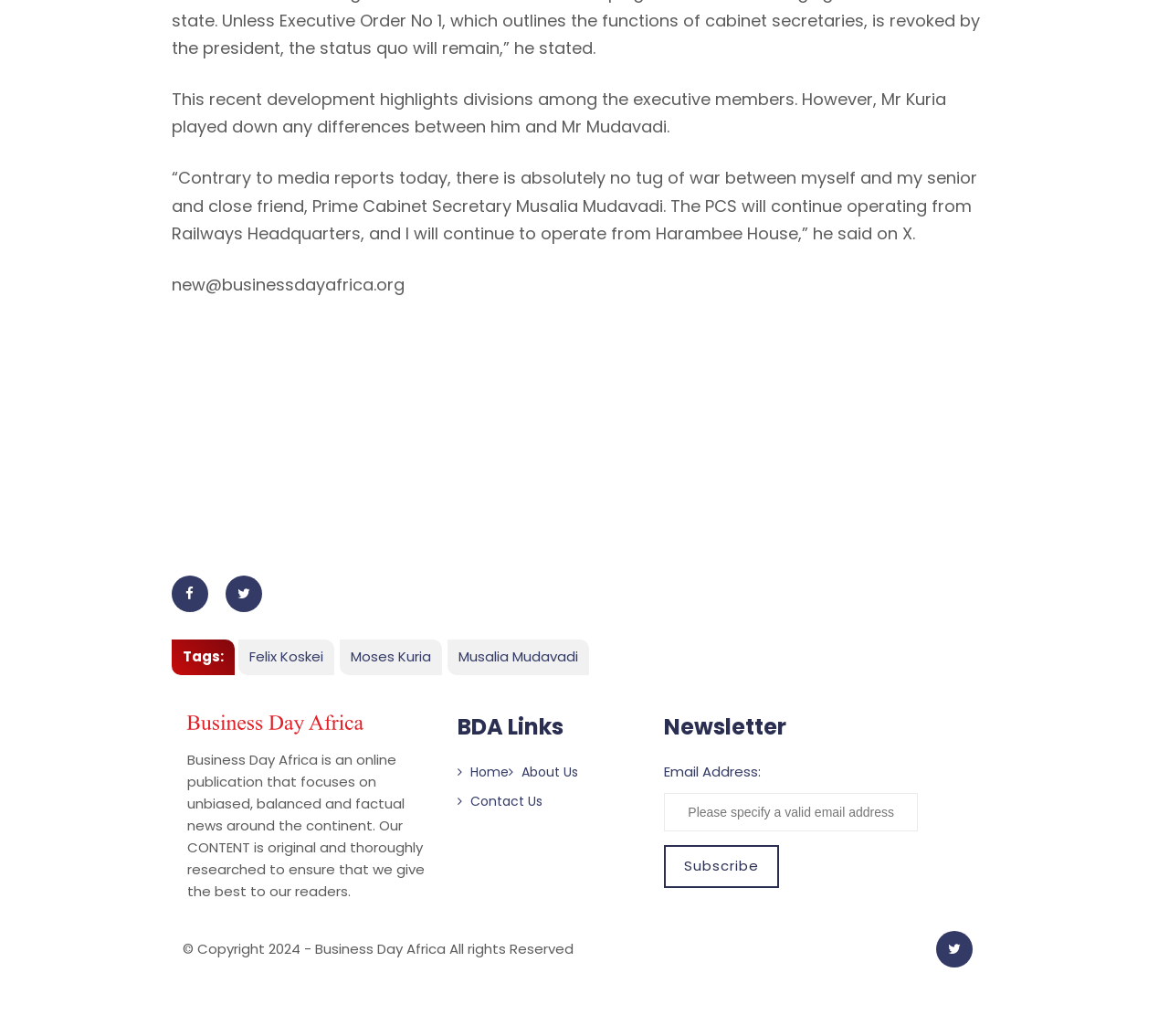Locate the bounding box coordinates of the item that should be clicked to fulfill the instruction: "Click the Twitter link".

[0.193, 0.556, 0.224, 0.591]